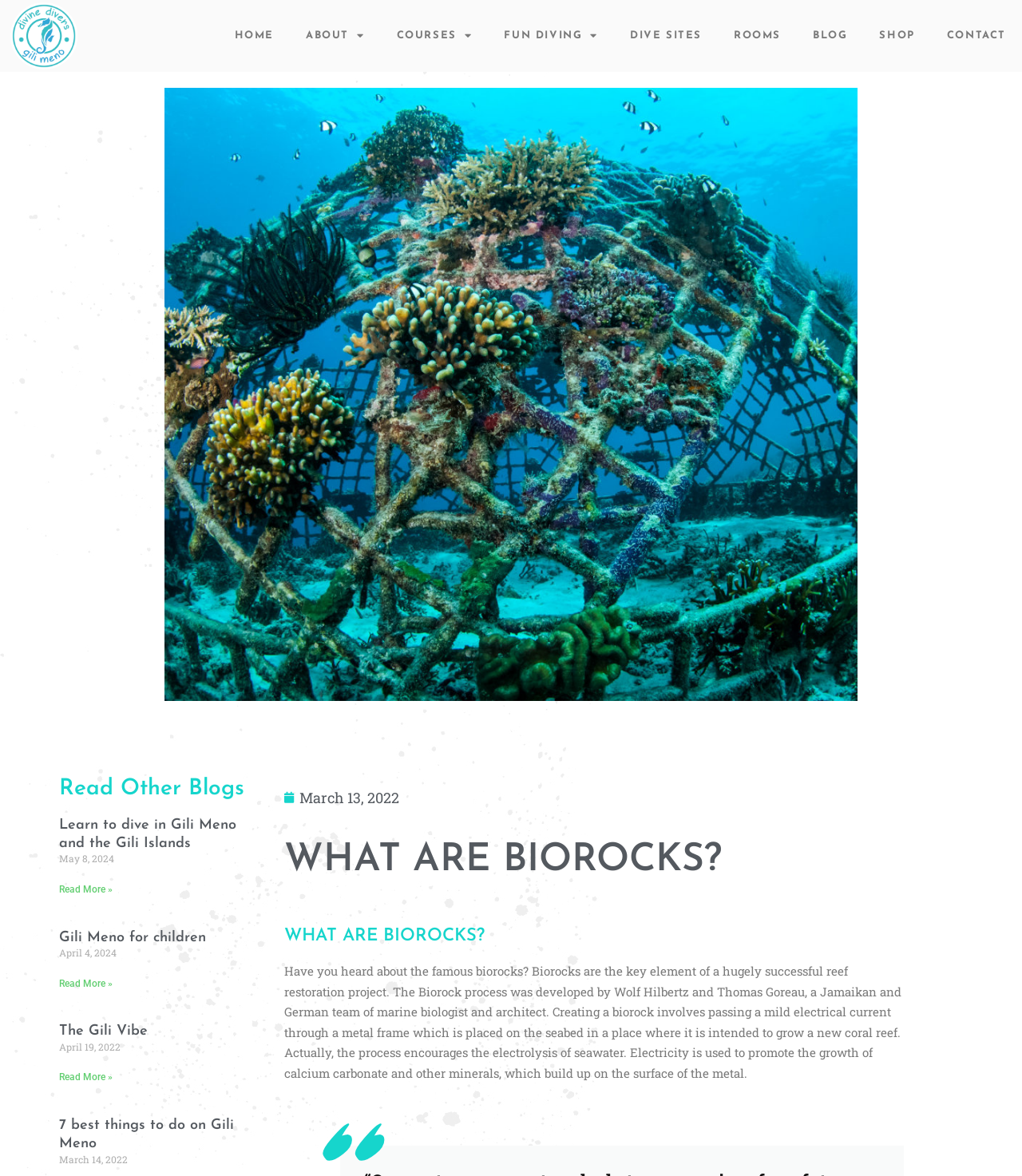Given the webpage screenshot, identify the bounding box of the UI element that matches this description: "Dive Sites".

[0.601, 0.015, 0.702, 0.047]